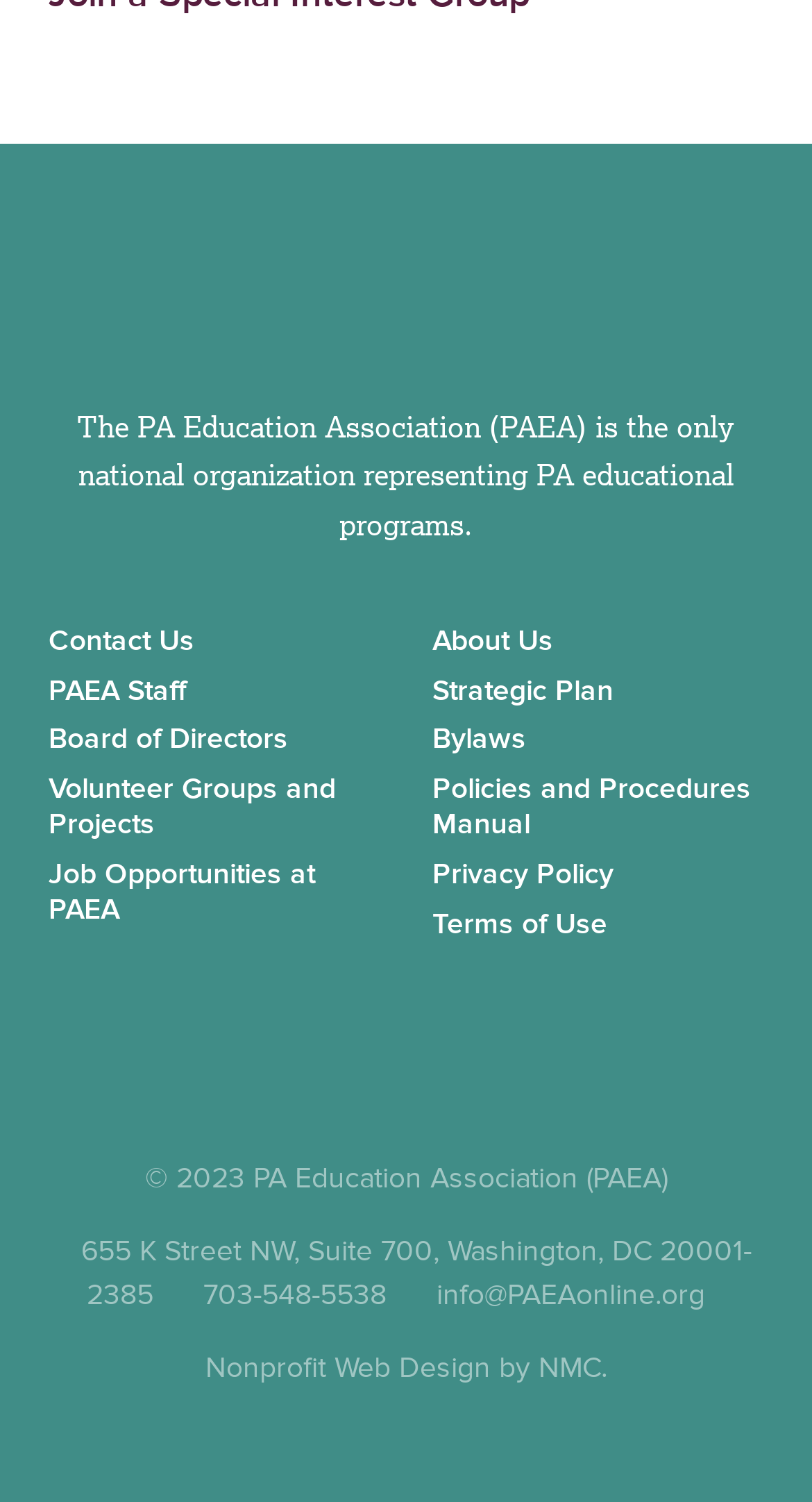What is the copyright year?
Analyze the screenshot and provide a detailed answer to the question.

The copyright year can be found in the StaticText element with the text '© 2023 PA Education Association (PAEA)'.